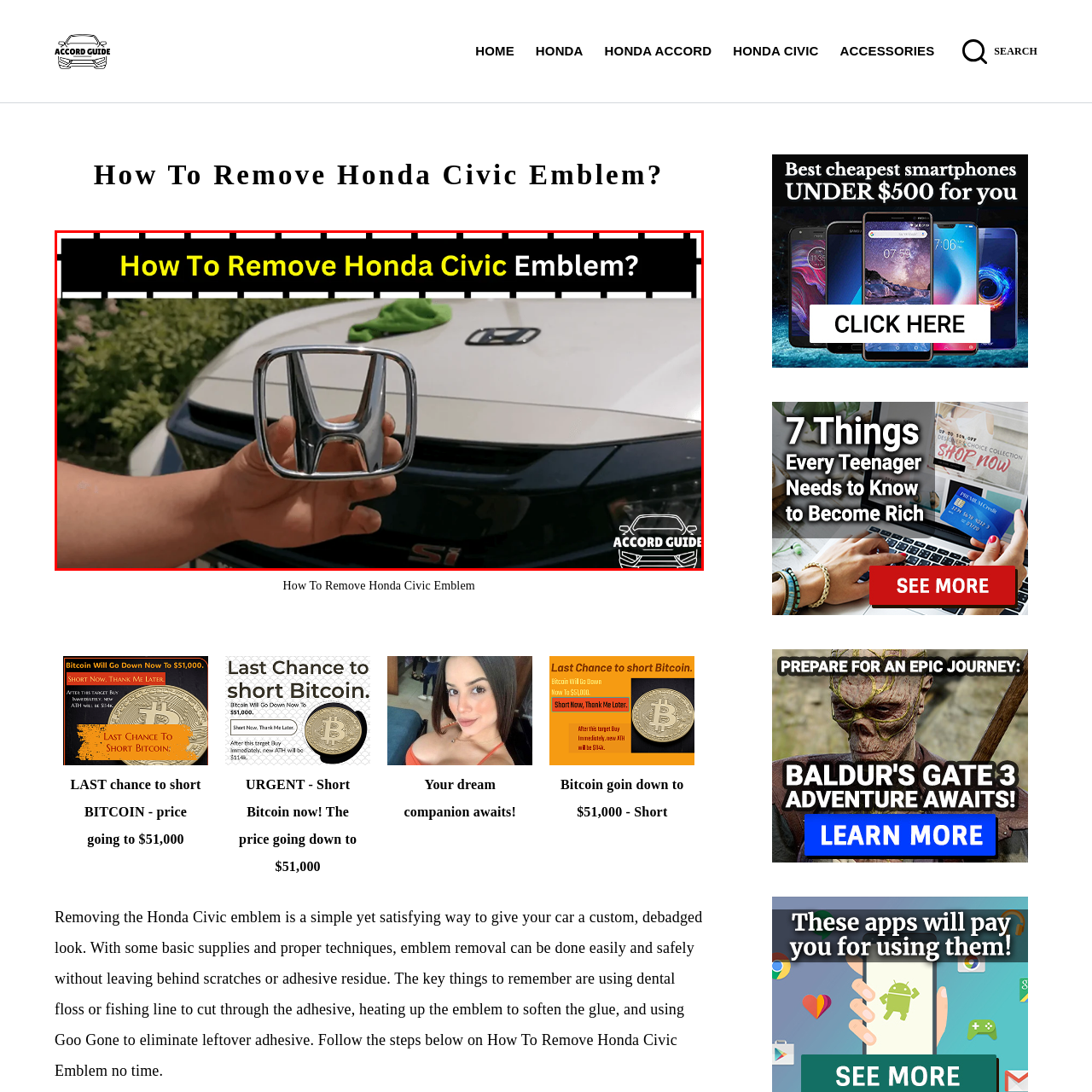Create a detailed description of the image enclosed by the red bounding box.

The image features a close-up of a person holding the Honda Civic emblem, which is chrome-plated and shaped in the familiar 'H' design. The hand is positioned prominently in the foreground, showcasing the emblem as the focus of the image. In the background, a Honda Civic is partially visible, with a green cloth resting on the vehicle's hood, indicating that the person may have just finished cleaning or preparing the car for emblem removal. The top of the image is overlaid with bold text that reads, "How To Remove Honda Civic Emblem?", suggesting that this image is part of a tutorial or guide. The bottom right corner includes a logo with outlines of a car, further emphasizing the automotive context. This visual serves as both an instructional aid and an engaging teaser for those interested in customizing their Honda Civic.